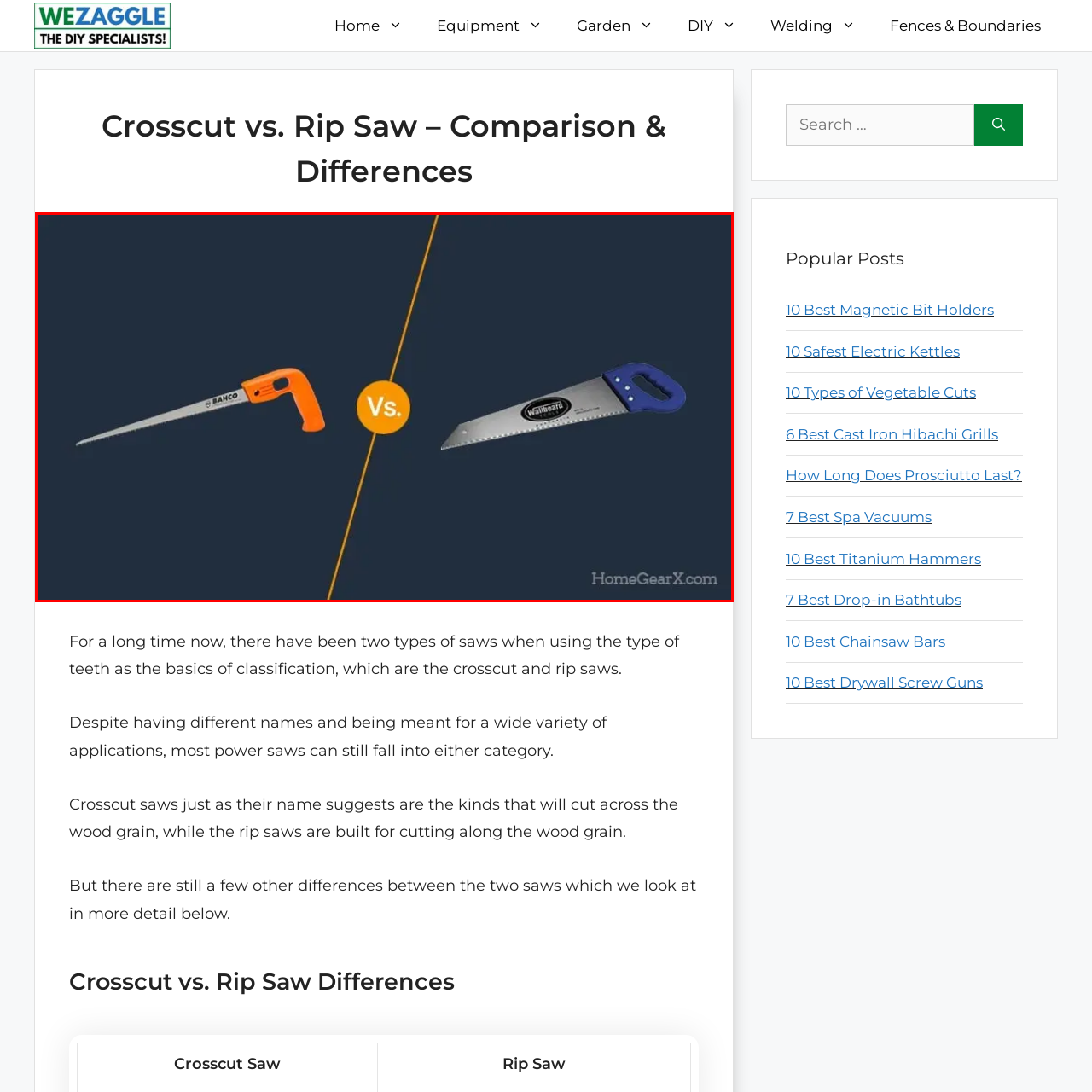What symbolizes the competition between the two saws?
Please closely examine the image within the red bounding box and provide a detailed answer based on the visual information.

The image prominently displays the word 'Vs.' against a contrasting background, which symbolizes the competition and differences between the crosscut saw and the rip saw, highlighting their unique functions and applications in woodworking tasks.